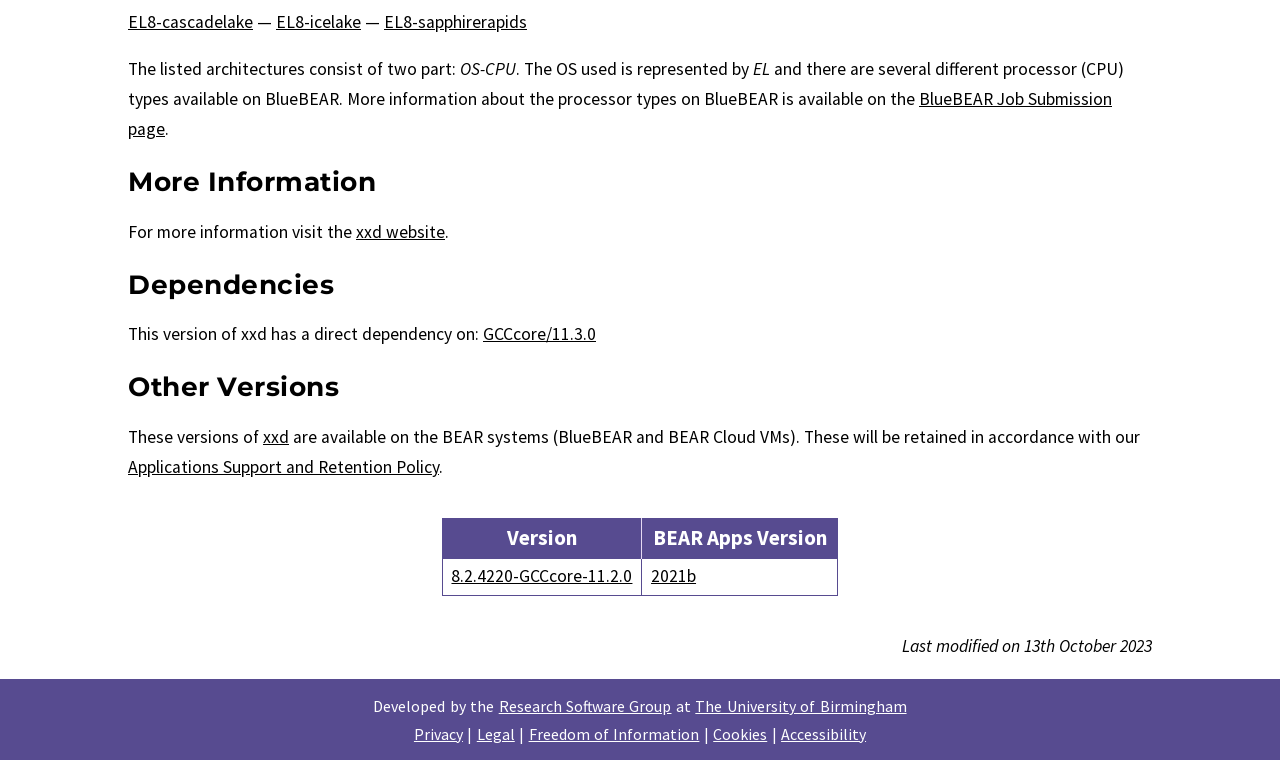Based on the element description: "EL8-icelake", identify the bounding box coordinates for this UI element. The coordinates must be four float numbers between 0 and 1, listed as [left, top, right, bottom].

[0.216, 0.014, 0.282, 0.043]